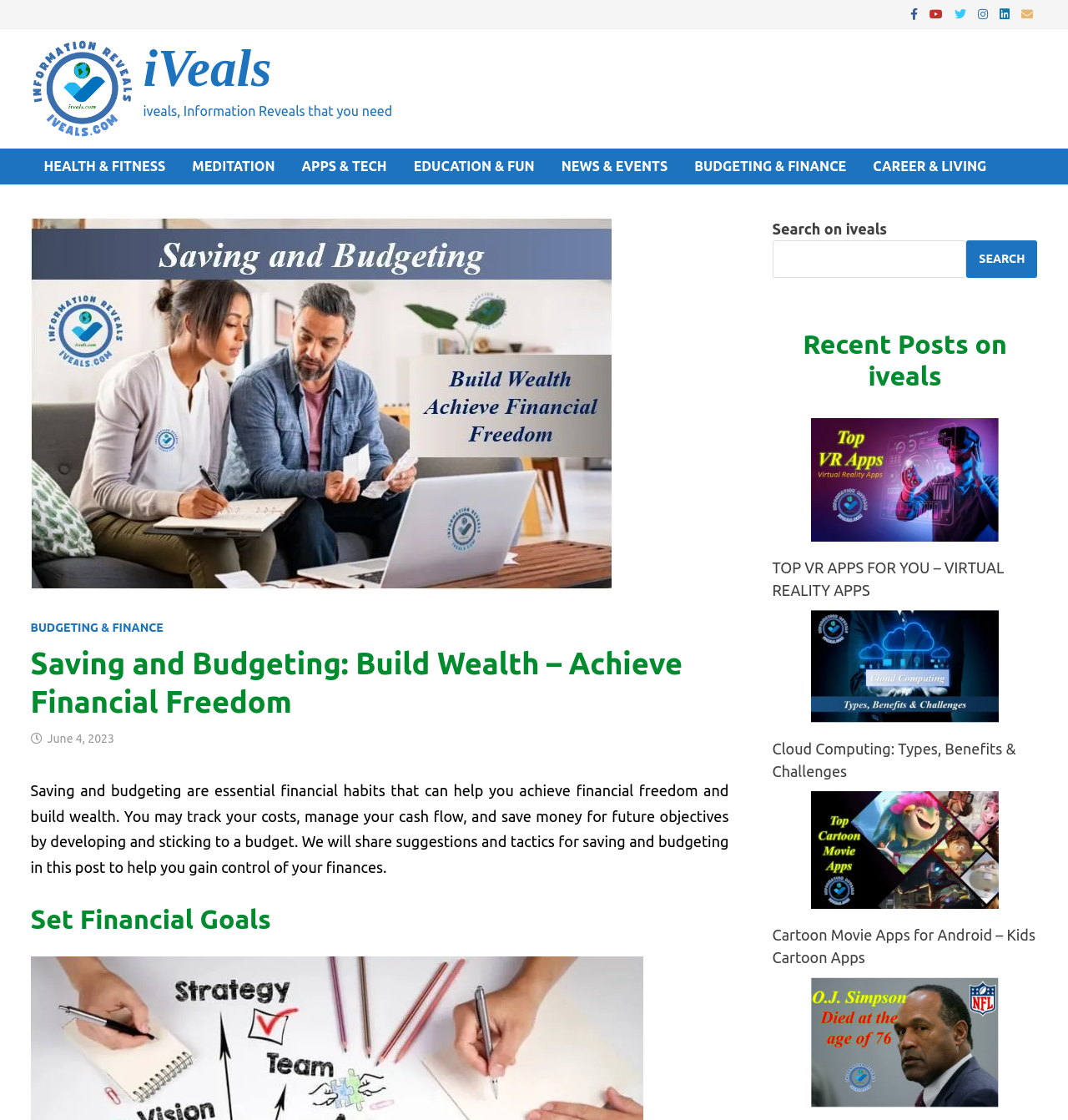Find the bounding box of the web element that fits this description: "June 4, 2023June 27, 2023".

[0.044, 0.654, 0.107, 0.666]